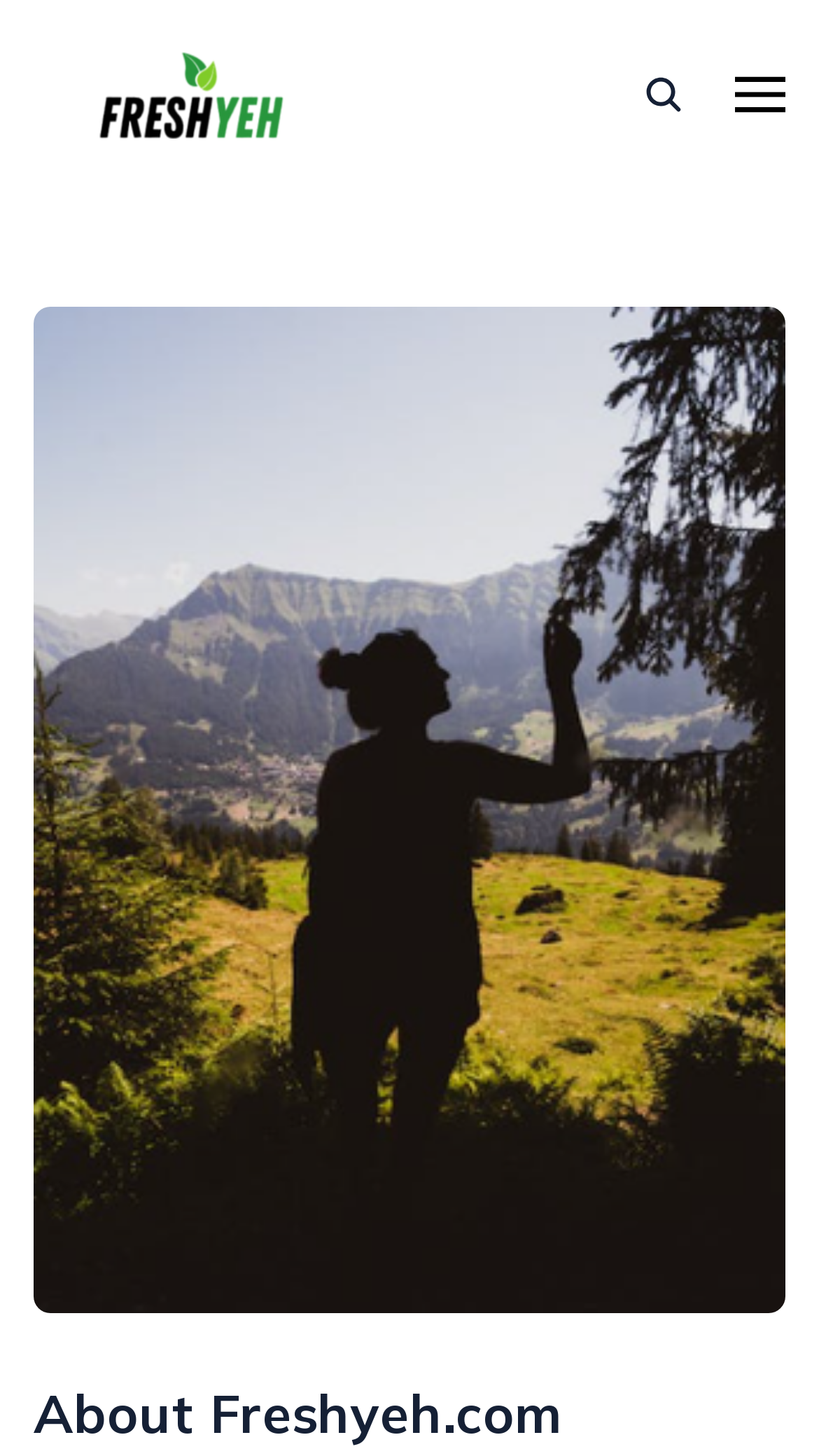Respond with a single word or phrase to the following question:
What is the function of the link 'search'?

Search function